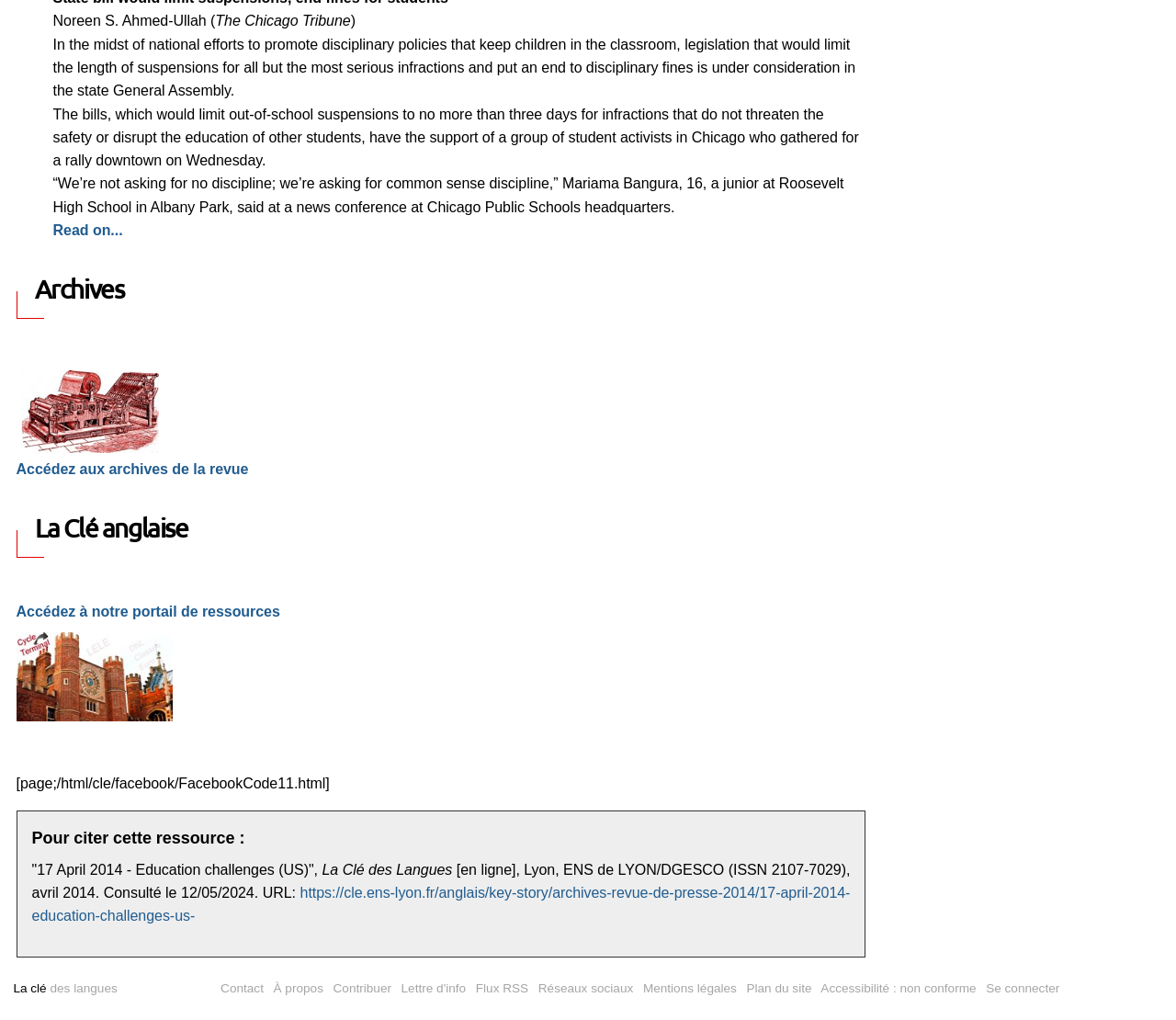Find the bounding box coordinates of the area that needs to be clicked in order to achieve the following instruction: "Read the full article". The coordinates should be specified as four float numbers between 0 and 1, i.e., [left, top, right, bottom].

[0.045, 0.218, 0.104, 0.233]